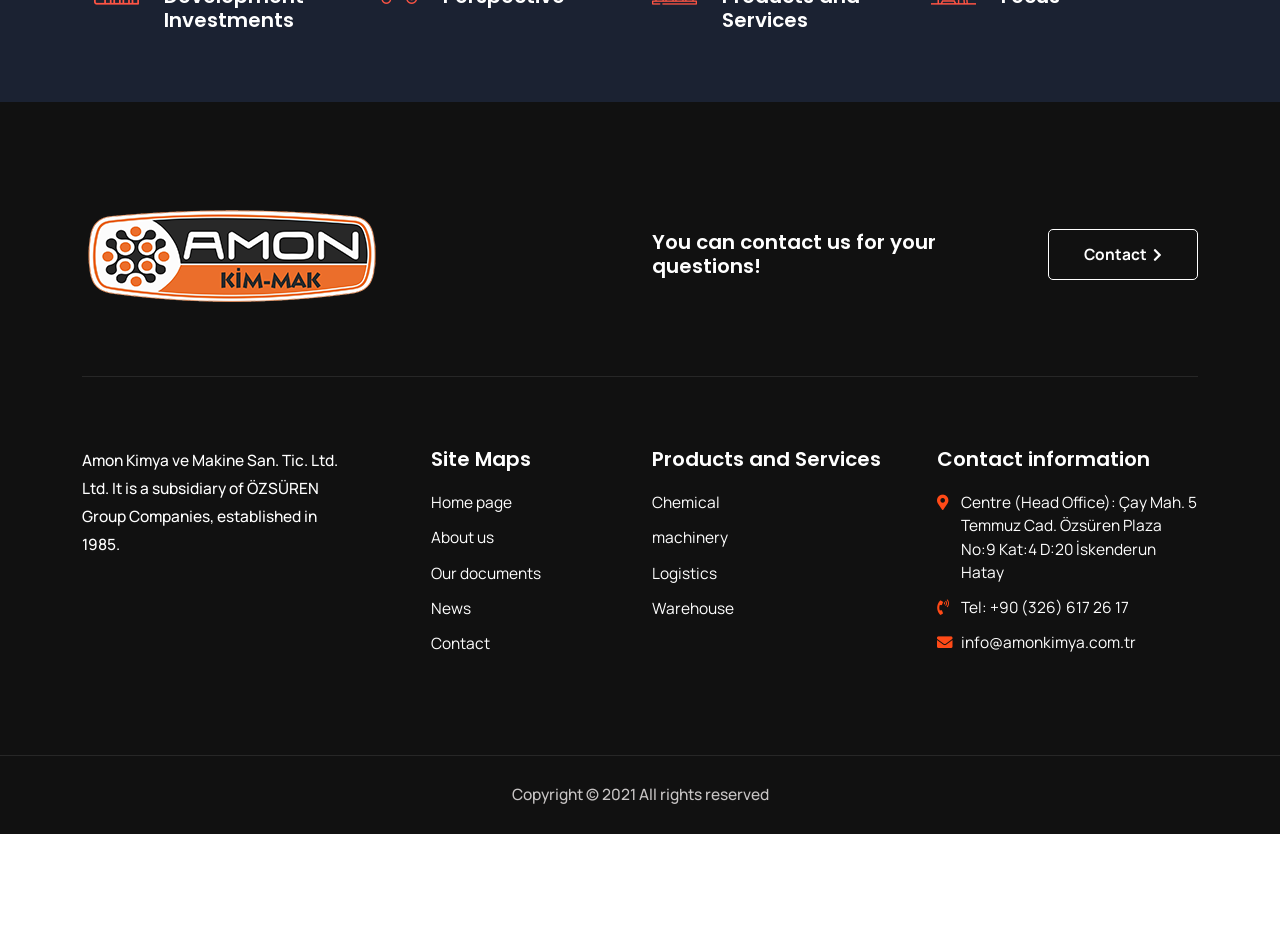Determine the bounding box coordinates of the element's region needed to click to follow the instruction: "Check Chemical products". Provide these coordinates as four float numbers between 0 and 1, formatted as [left, top, right, bottom].

[0.509, 0.526, 0.562, 0.551]